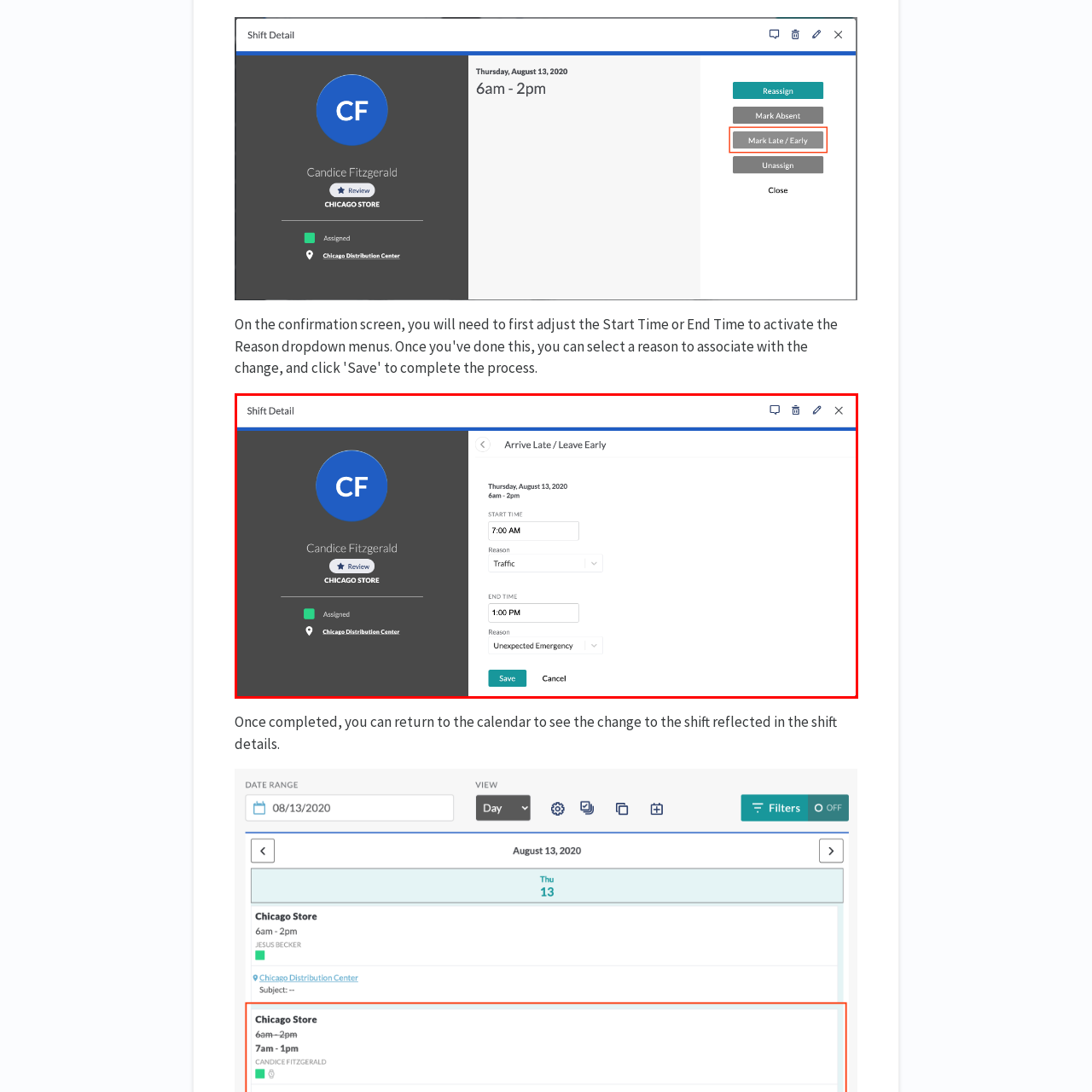Look at the area within the red bounding box, provide a one-word or phrase response to the following question: What is the reason for Candice's late arrival?

Traffic